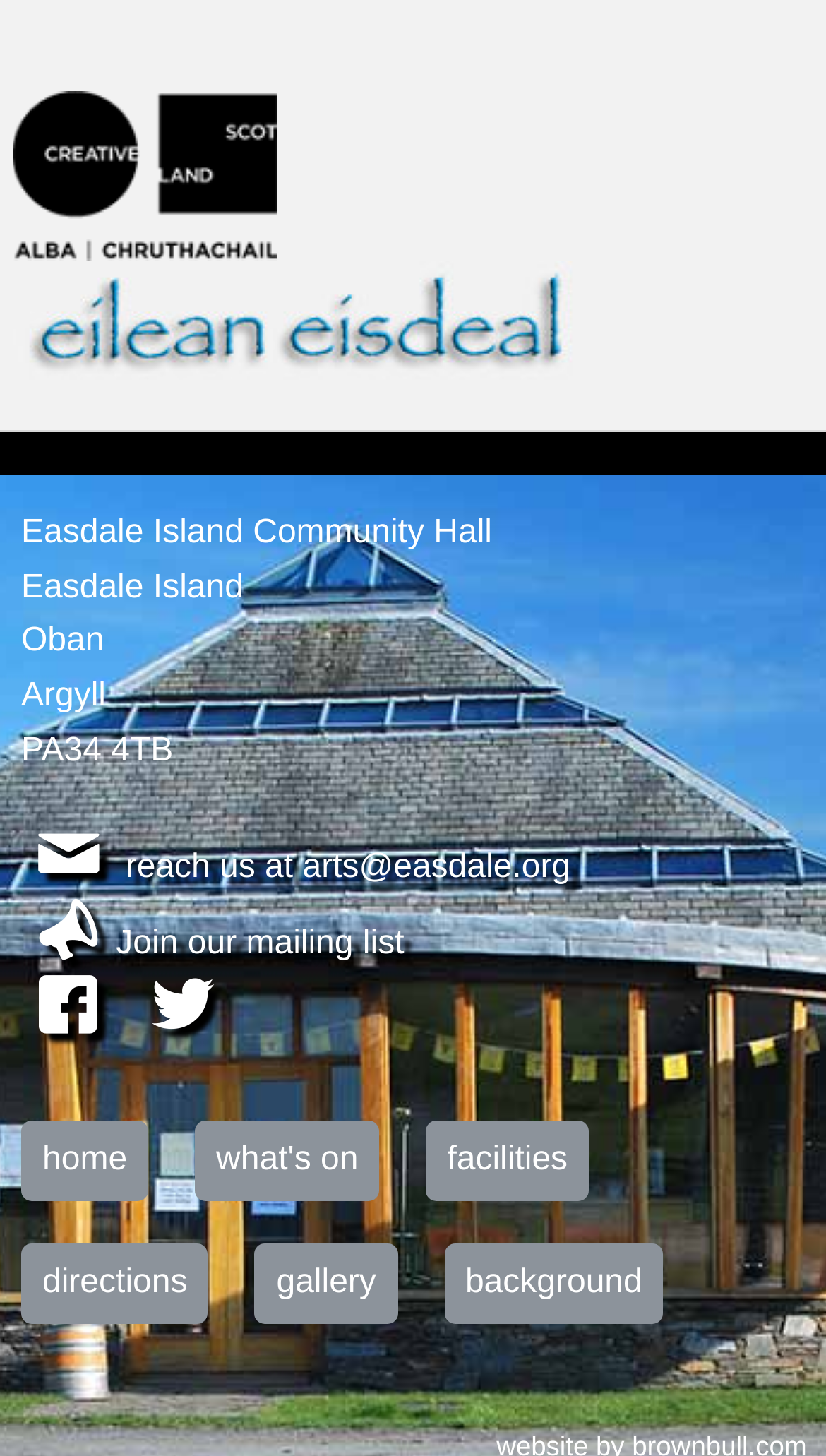Please identify the bounding box coordinates of the element's region that should be clicked to execute the following instruction: "go to Eilean Eisdeal". The bounding box coordinates must be four float numbers between 0 and 1, i.e., [left, top, right, bottom].

[0.015, 0.21, 0.703, 0.235]